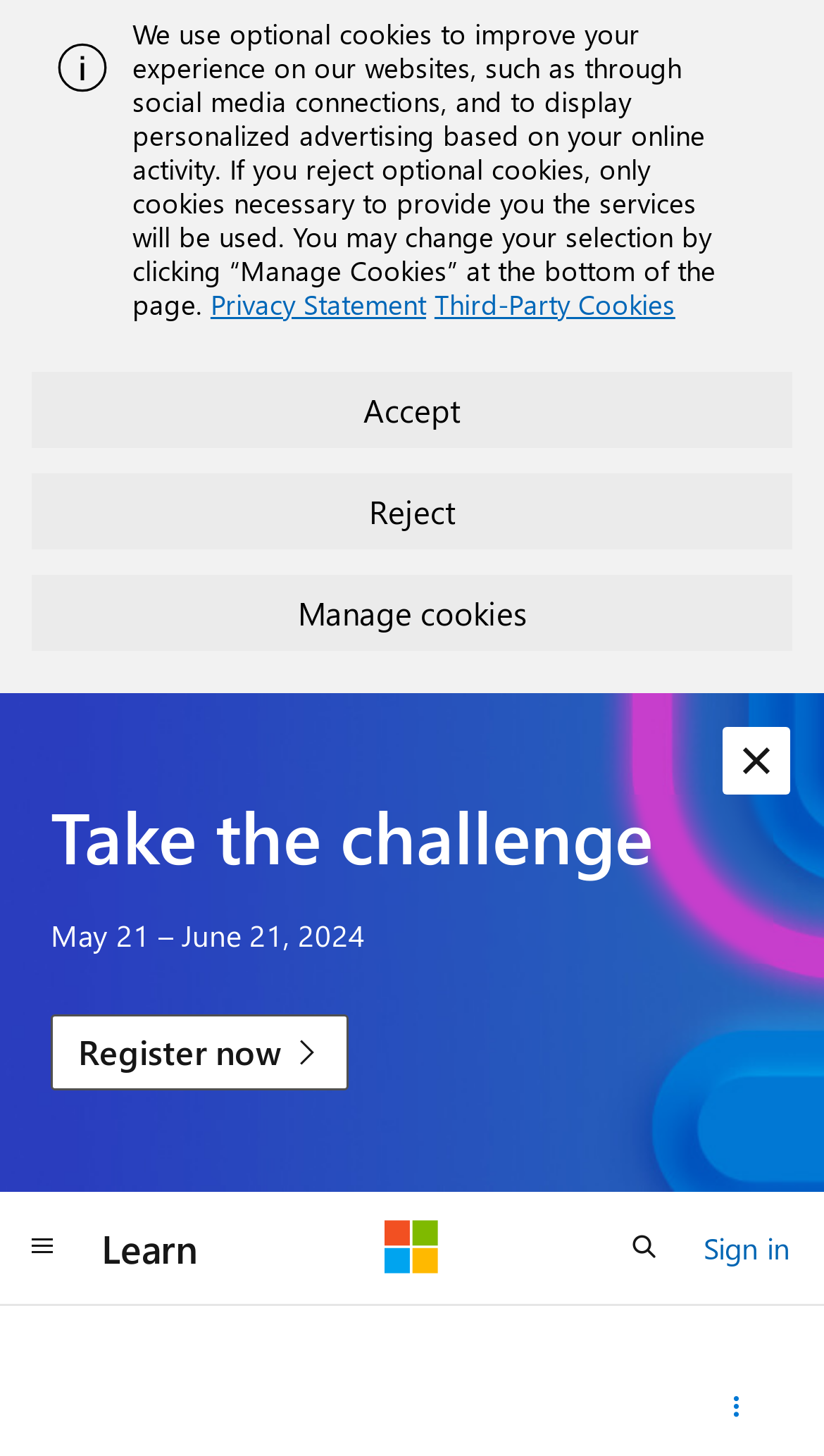Determine the bounding box coordinates for the UI element with the following description: "aria-label="Global navigation" title="Global navigation"". The coordinates should be four float numbers between 0 and 1, represented as [left, top, right, bottom].

[0.0, 0.831, 0.103, 0.883]